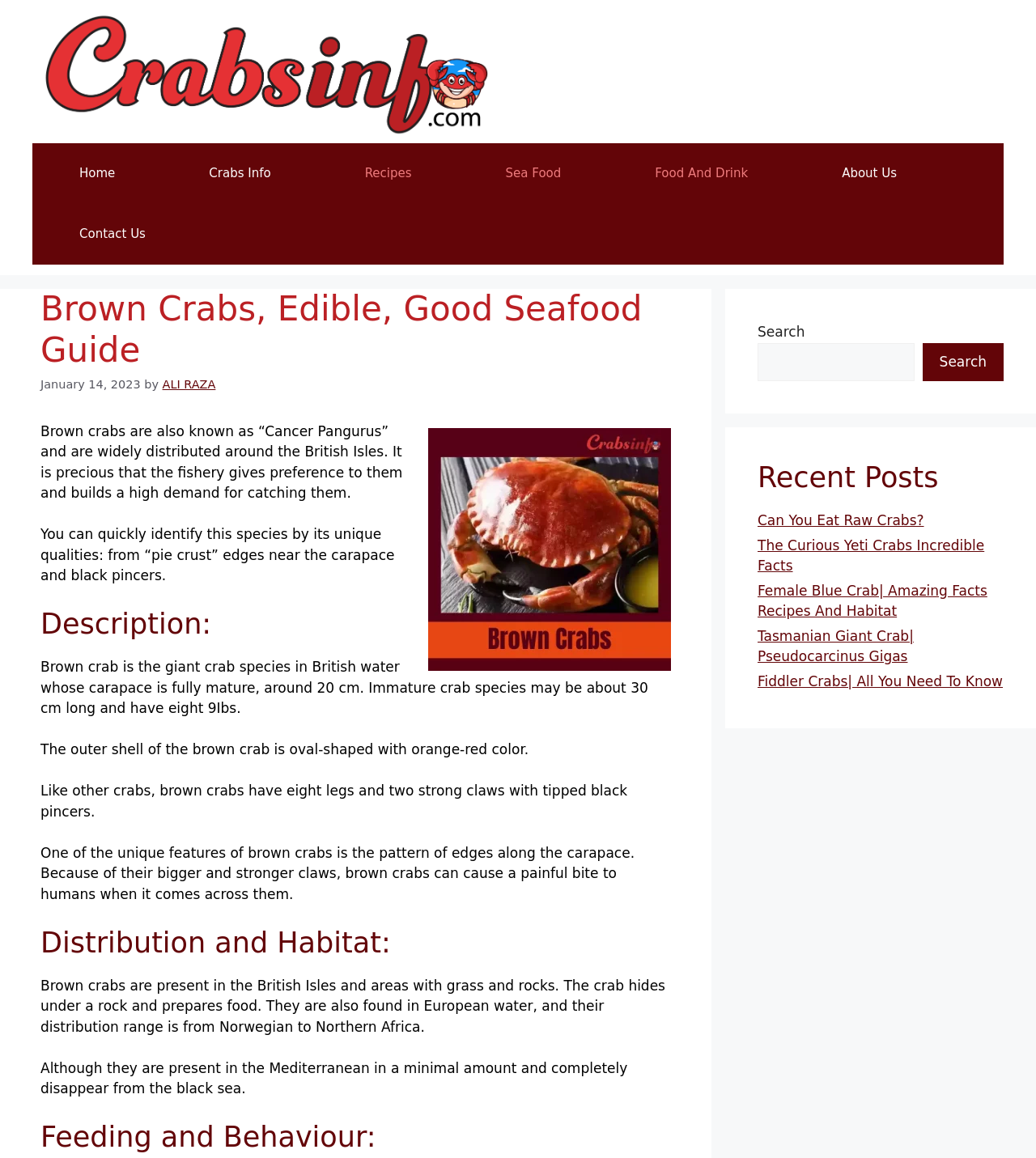Given the webpage screenshot and the description, determine the bounding box coordinates (top-left x, top-left y, bottom-right x, bottom-right y) that define the location of the UI element matching this description: Crabs Info

[0.156, 0.124, 0.307, 0.176]